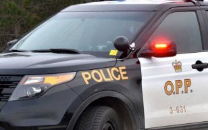Answer the following query concisely with a single word or phrase:
What is the likely setting of the image?

Outdoor location